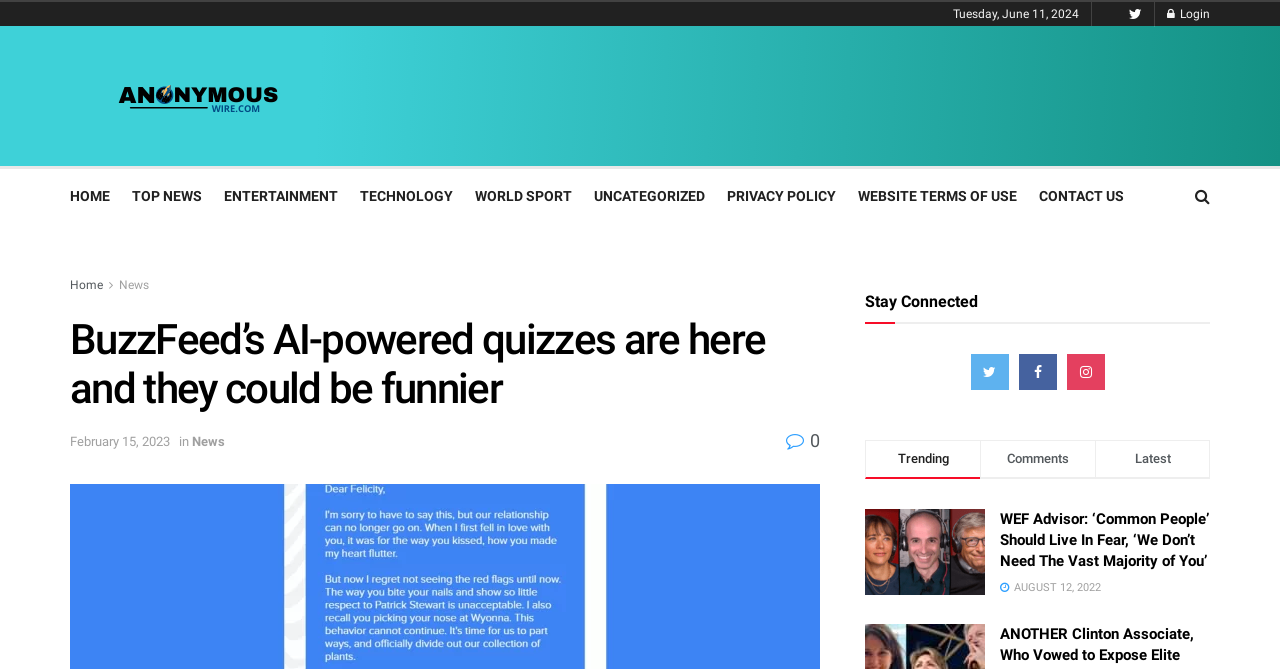Provide a brief response to the question below using one word or phrase:
What is the title of the article below the 'Stay Connected' section?

WEF Advisor: ‘Common People’ Should Live In Fear, ‘We Don’t Need The Vast Majority of You’